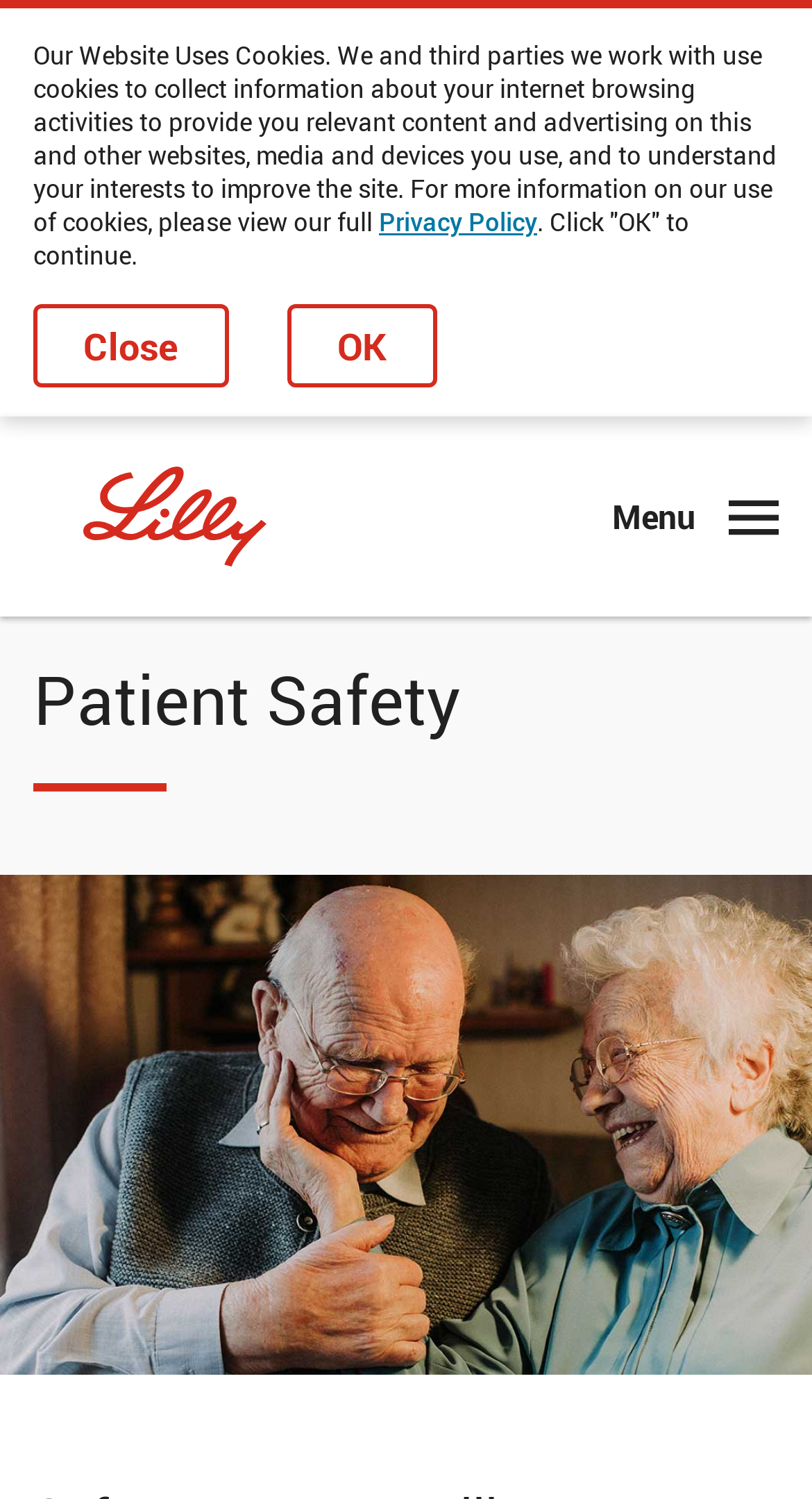Articulate a detailed summary of the webpage's content and design.

The webpage is about patient safety at Eli Lilly and Company, specifically in Australia and New Zealand. At the top of the page, there is a cookie consent region that spans the entire width of the page. Within this region, there is a static text block that explains the use of cookies on the website, followed by a link to the Privacy Policy. Below the text, there are two buttons, "Close" and "OK", positioned side by side.

Below the cookie consent region, there is a link to visit Lilly.com, accompanied by a small Lilly logo image to its right. On the opposite side of the page, there is a menu button with a brief description "Menu closed" when it's not activated.

The main content of the page starts with a heading "Patient Safety" that occupies almost the full width of the page. Below the heading, there is a large image that takes up most of the remaining page space, likely an illustration or graphic related to patient safety.